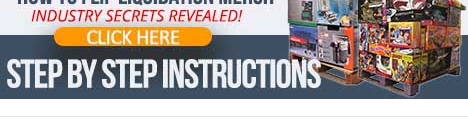What approach does the guide promote?
Please answer using one word or phrase, based on the screenshot.

Step-by-step approach